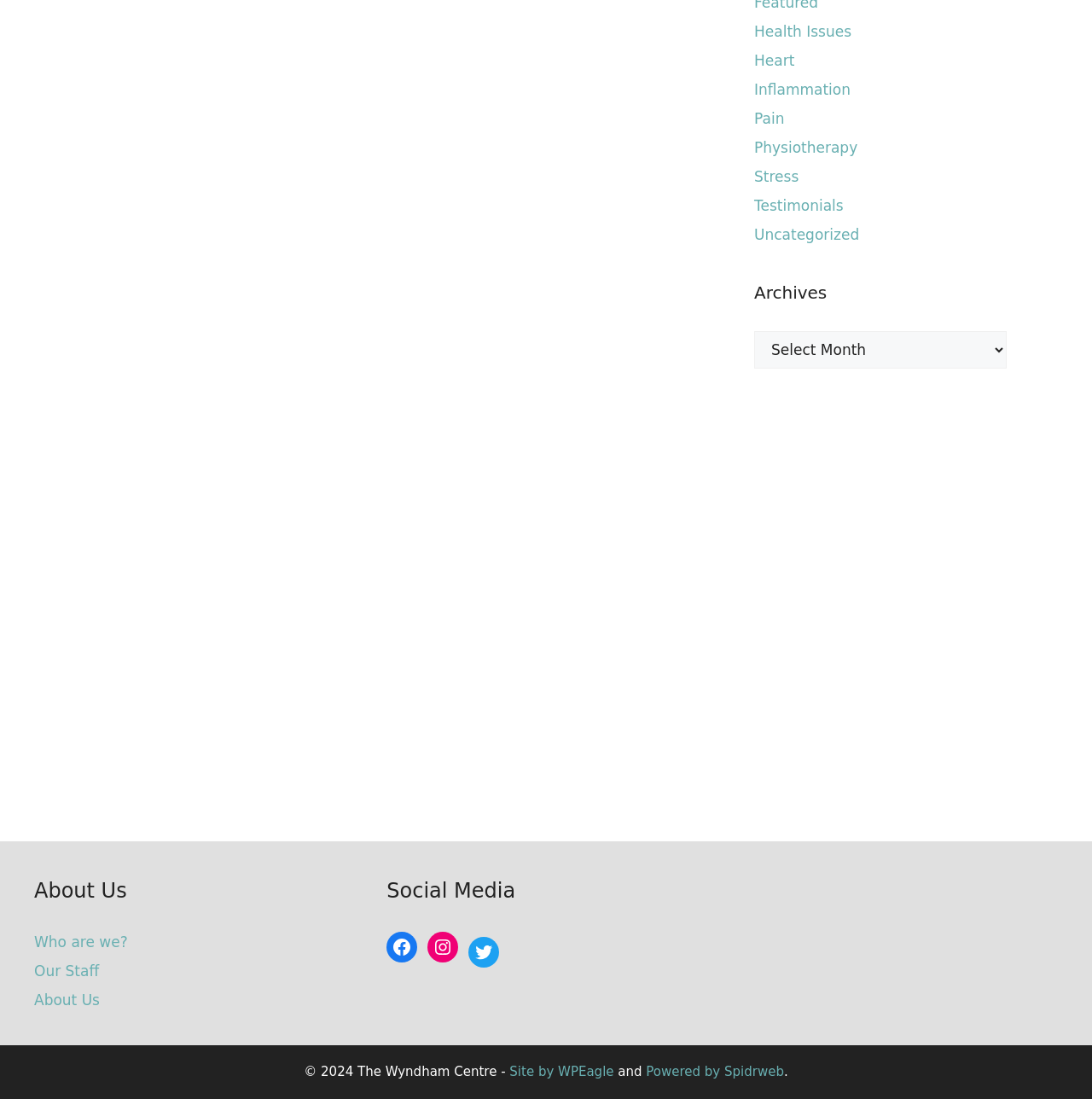Please determine the bounding box coordinates for the element that should be clicked to follow these instructions: "Follow us on Facebook".

[0.354, 0.848, 0.382, 0.876]